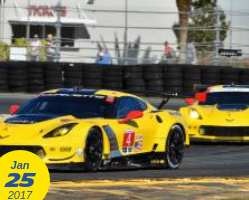Answer the question using only a single word or phrase: 
What is the date of the race?

January 25, 2017